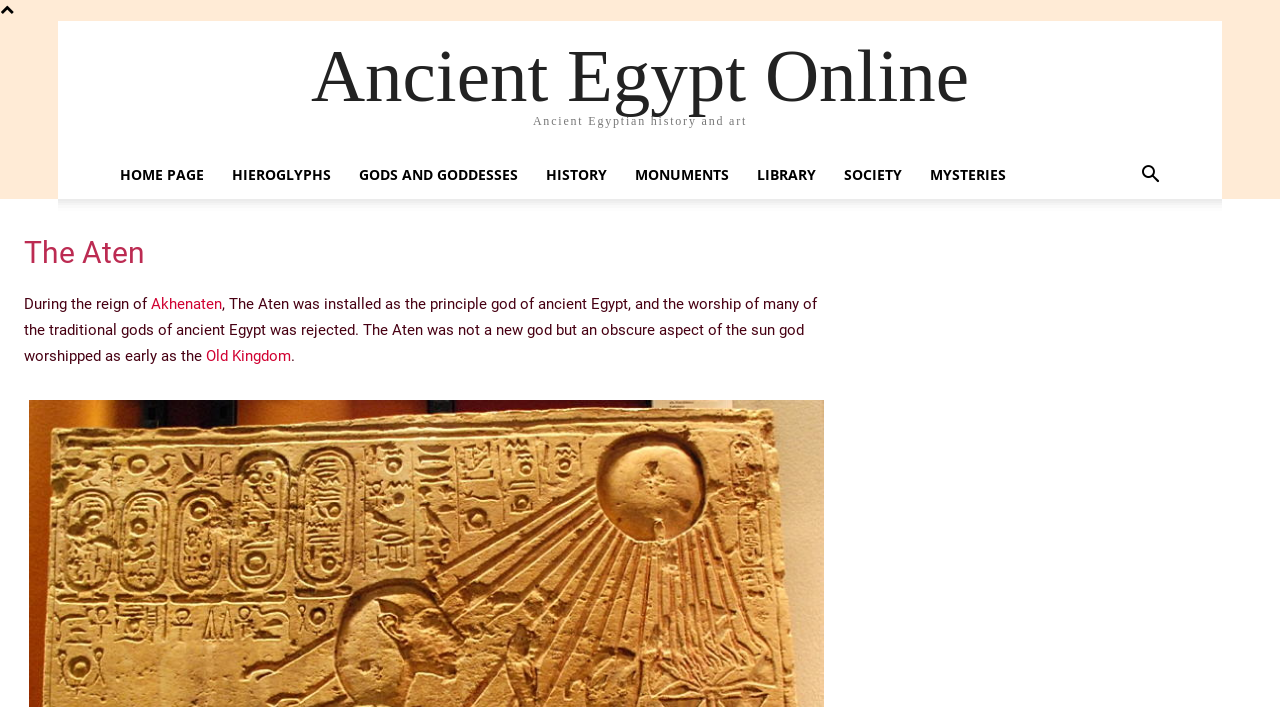What is the main topic of this webpage?
Based on the image, provide your answer in one word or phrase.

Ancient Egypt